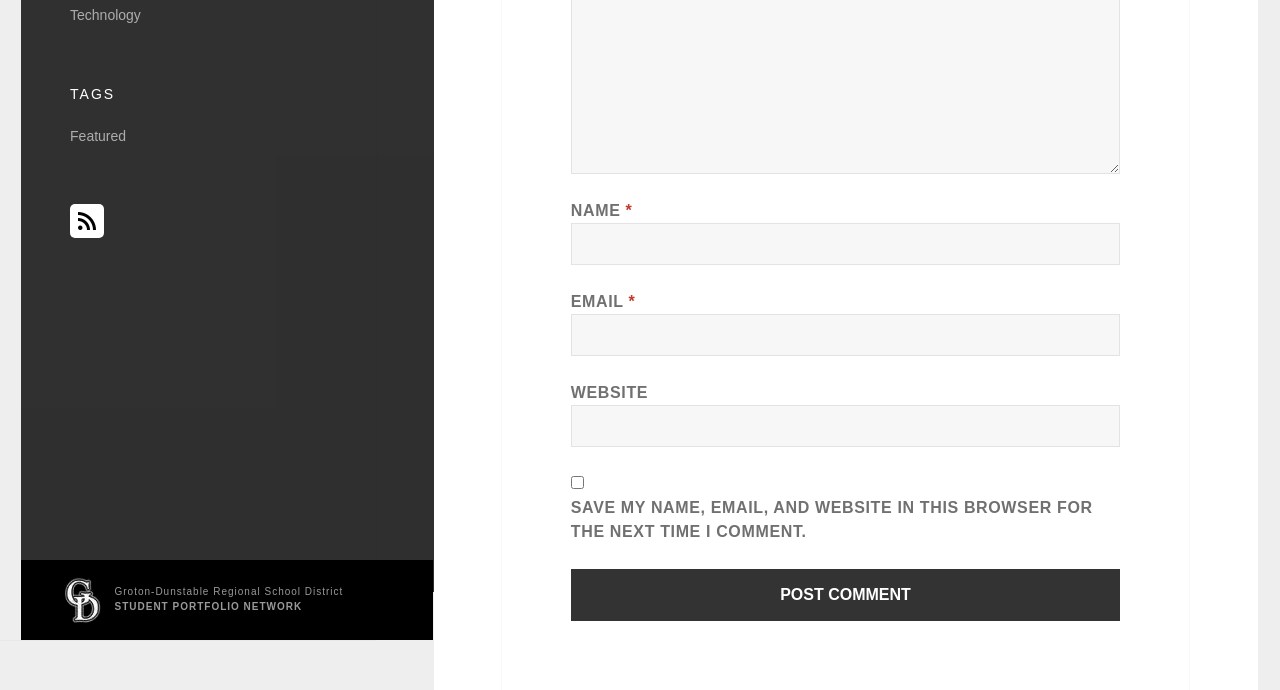Using the element description provided, determine the bounding box coordinates in the format (top-left x, top-left y, bottom-right x, bottom-right y). Ensure that all values are floating point numbers between 0 and 1. Element description: parent_node: NAME * name="author"

[0.446, 0.323, 0.875, 0.384]